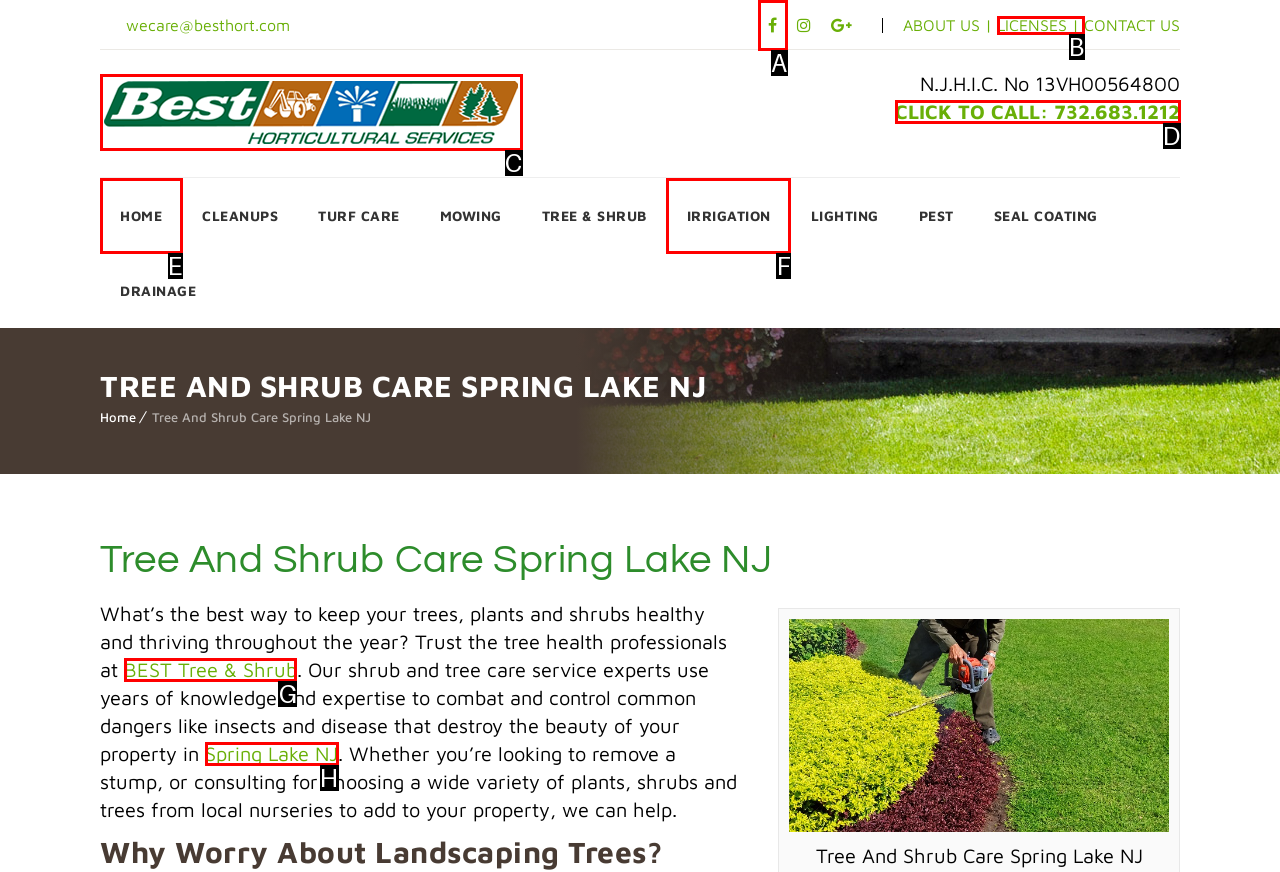Given the task: Learn more about BEST Tree & Shrub, point out the letter of the appropriate UI element from the marked options in the screenshot.

G